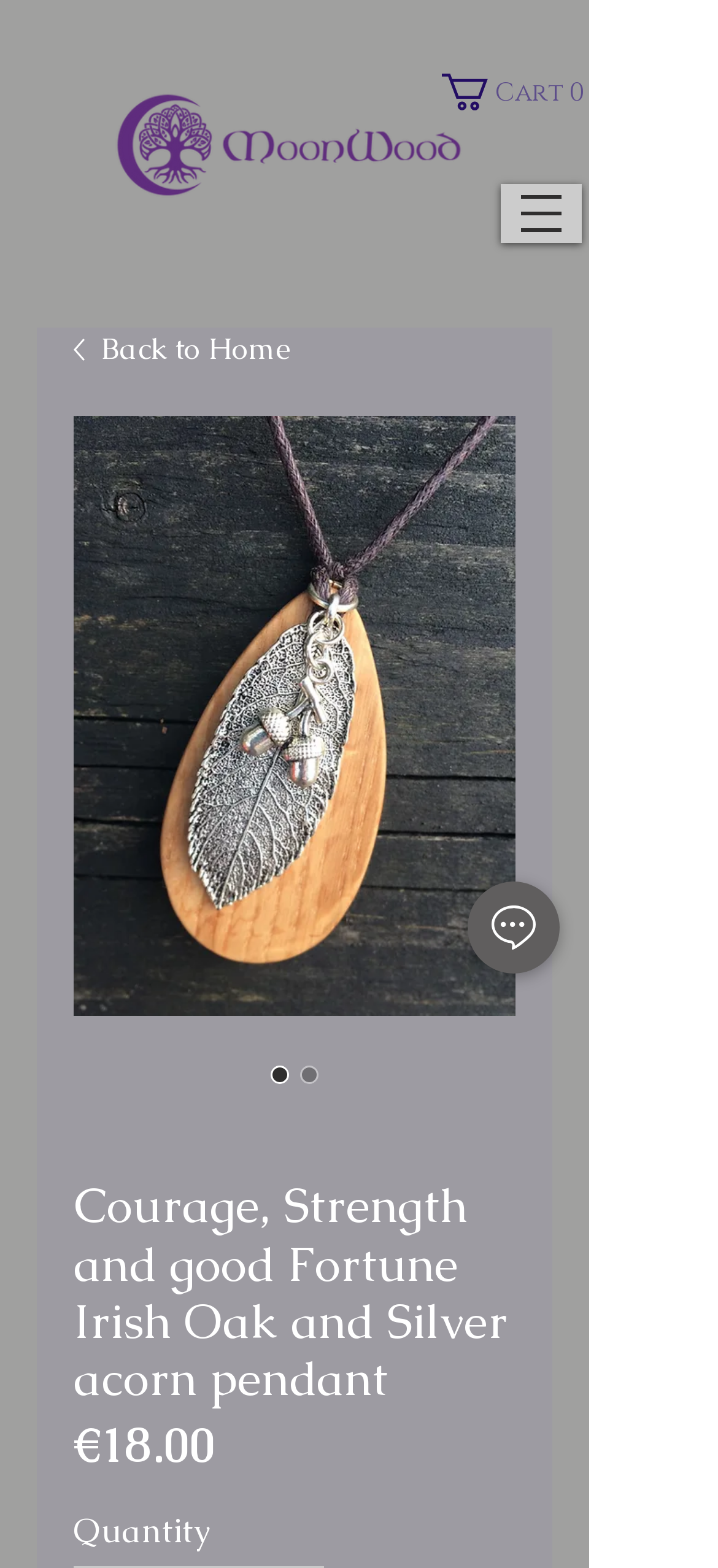Identify the primary heading of the webpage and provide its text.

Courage, Strength and good Fortune Irish Oak and Silver acorn pendant